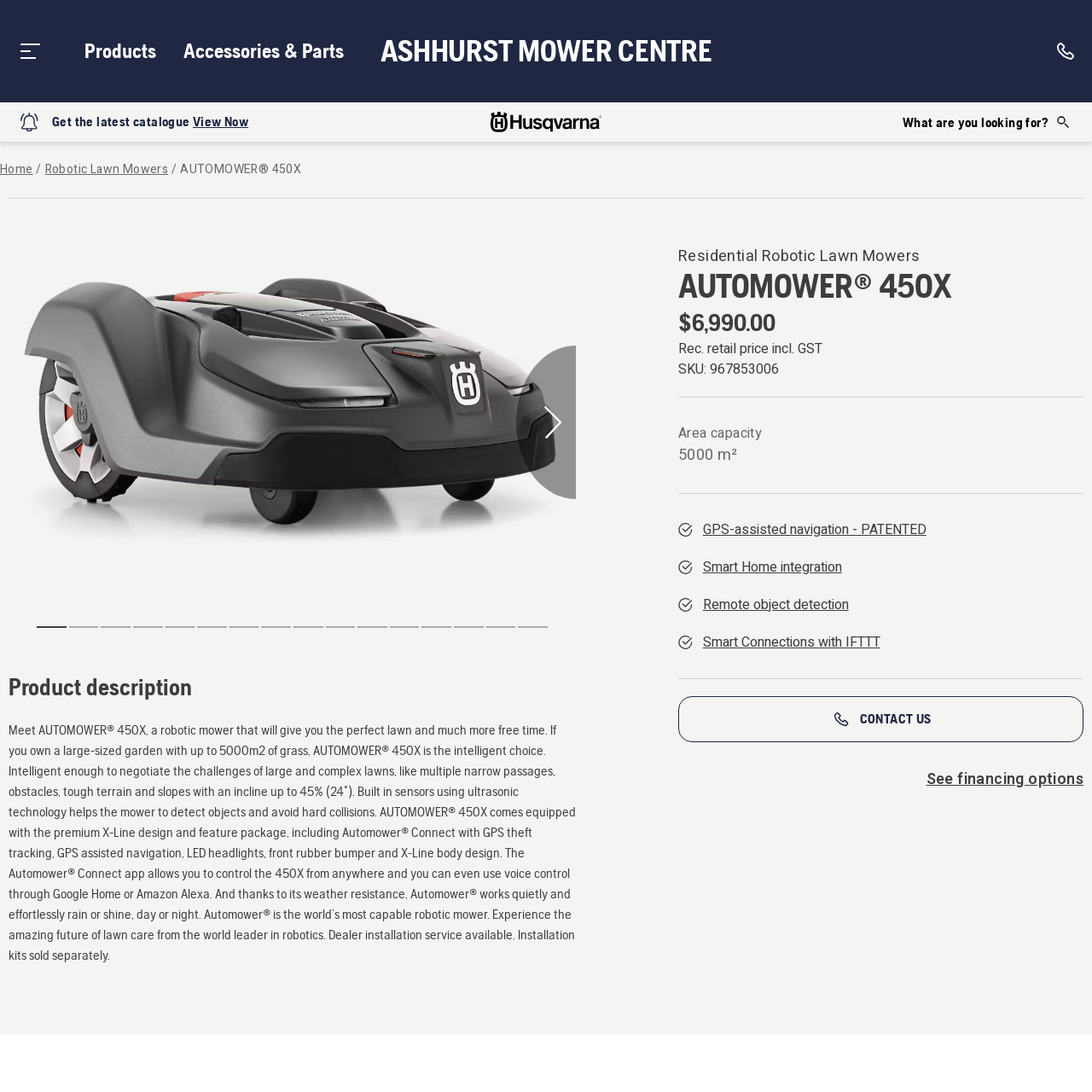Examine the image inside the red outline, What is the purpose of the AUTOMOWER 450X?
 Answer with a single word or phrase.

Lawn care